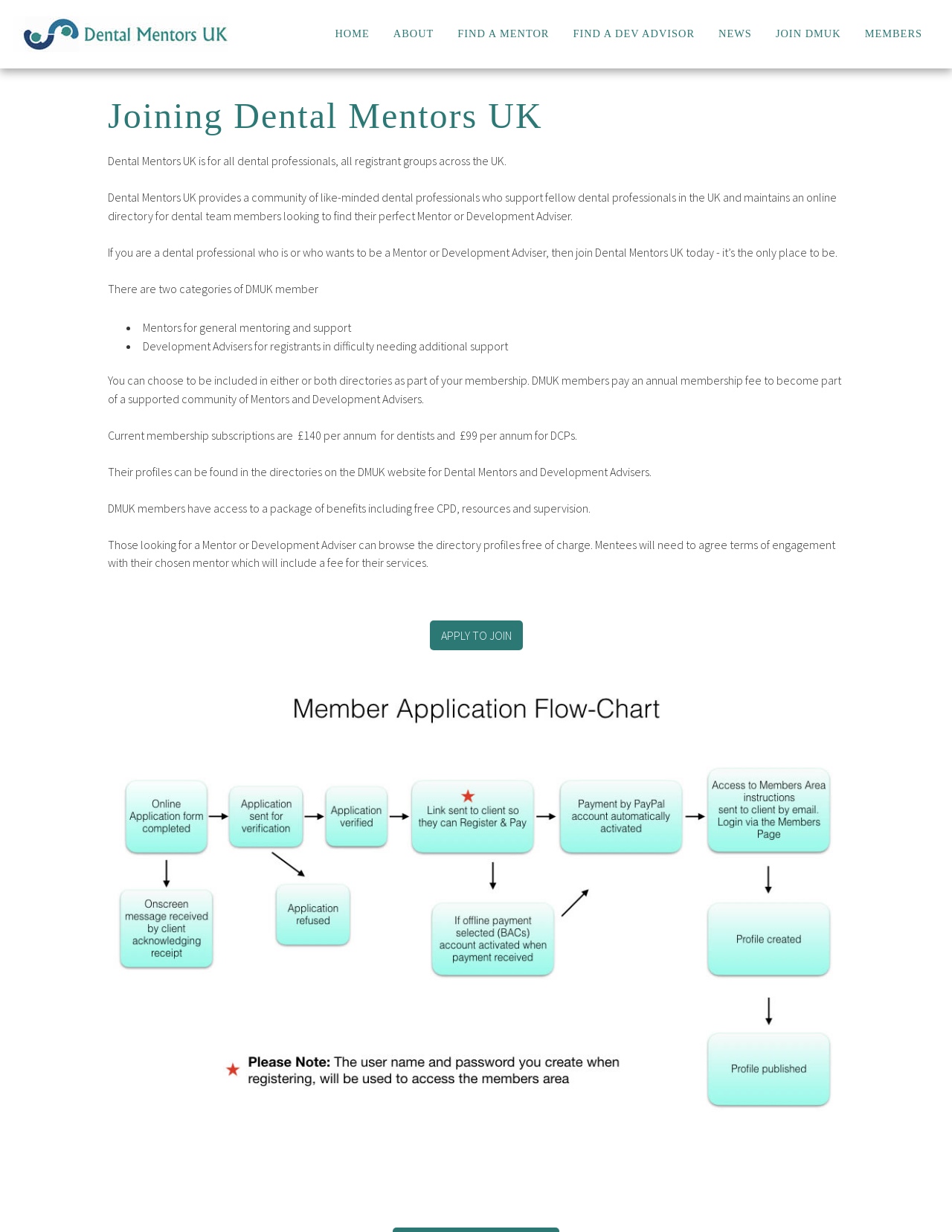Please determine the bounding box coordinates for the element that should be clicked to follow these instructions: "Click on FIND A MENTOR".

[0.481, 0.021, 0.577, 0.037]